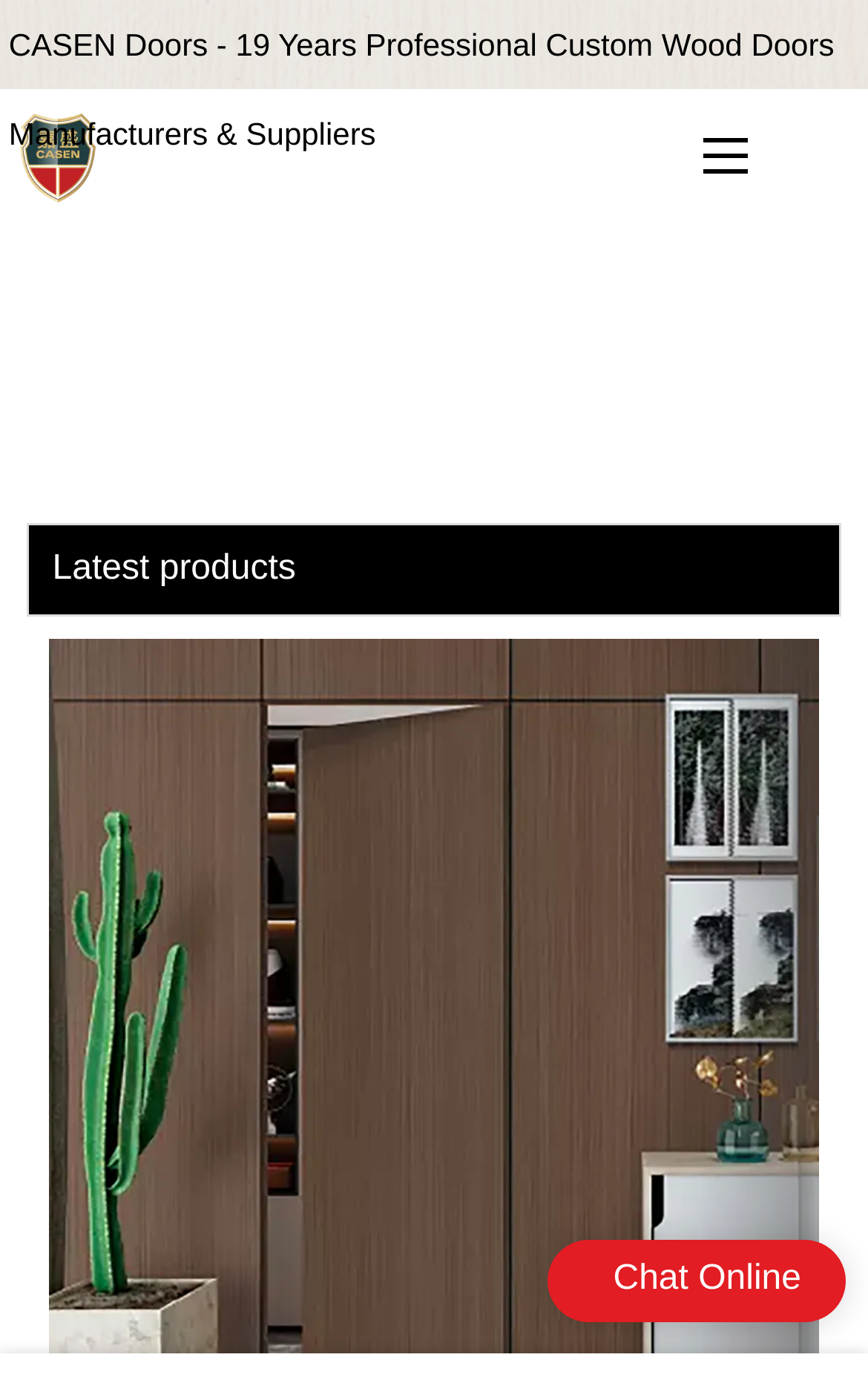Please respond to the question using a single word or phrase:
What is the name of the company?

CASEN Doors